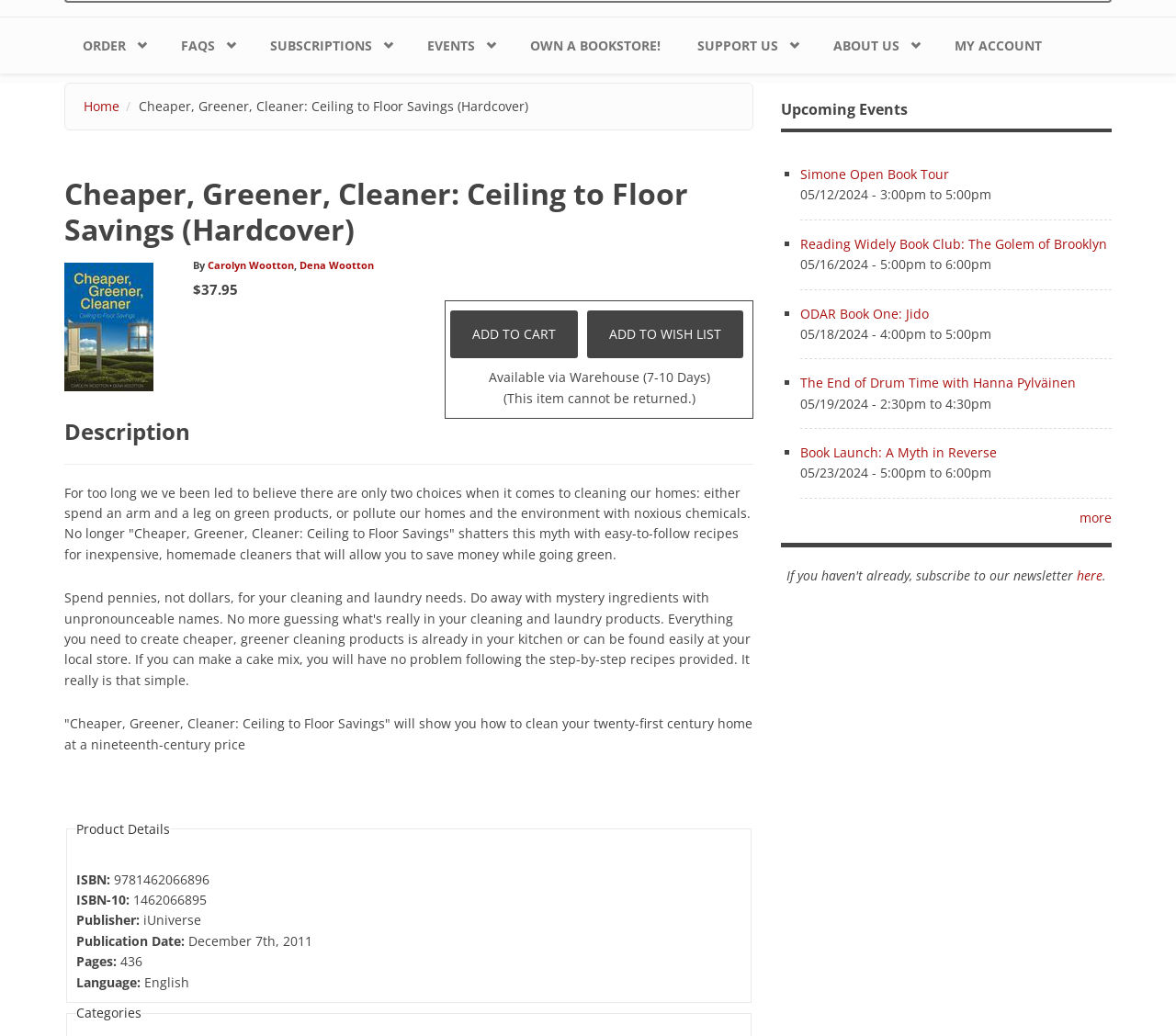Give the bounding box coordinates for the element described as: "Dena Wootton".

[0.255, 0.249, 0.318, 0.262]